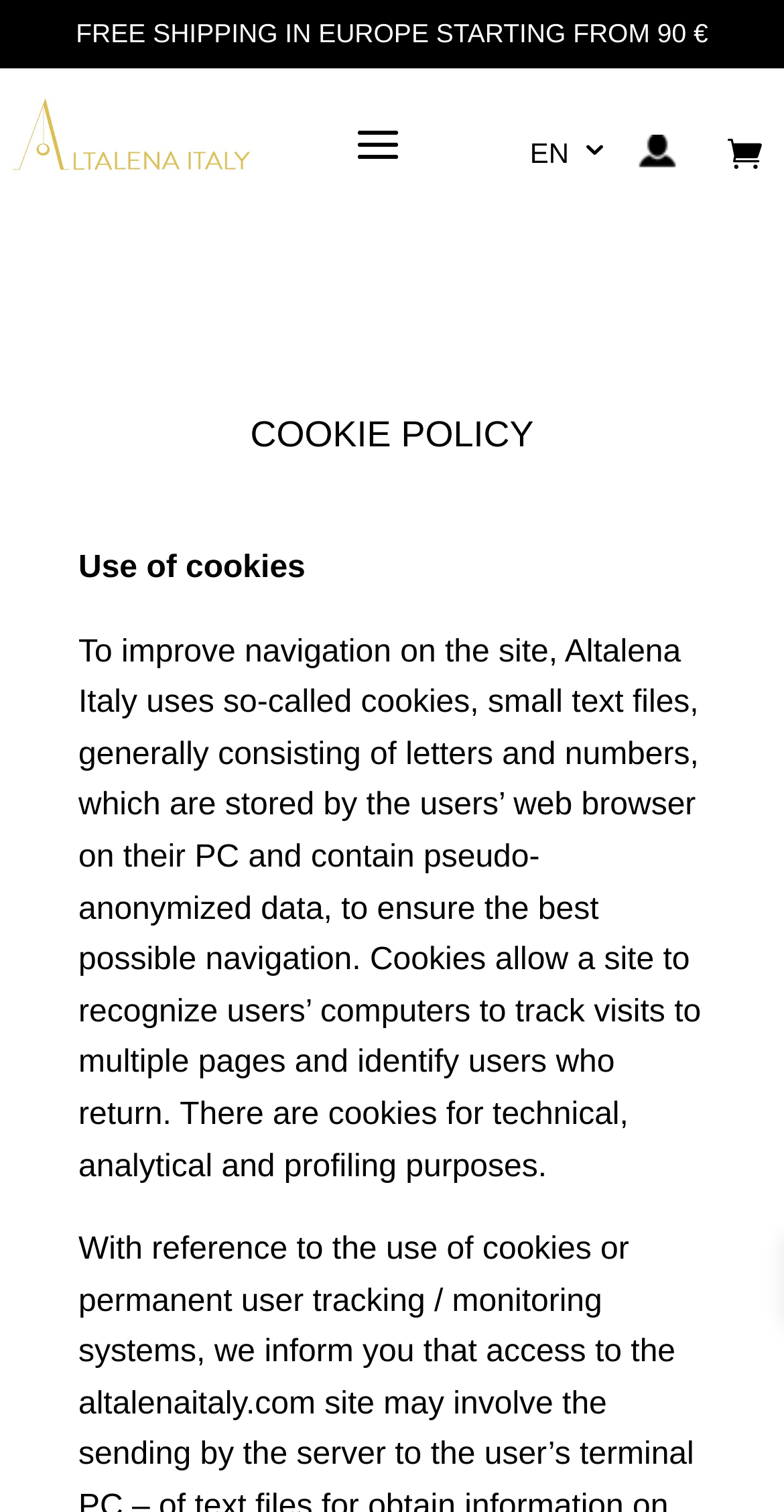Provide a brief response to the question below using a single word or phrase: 
What is the minimum order value for free shipping in Europe?

90 €